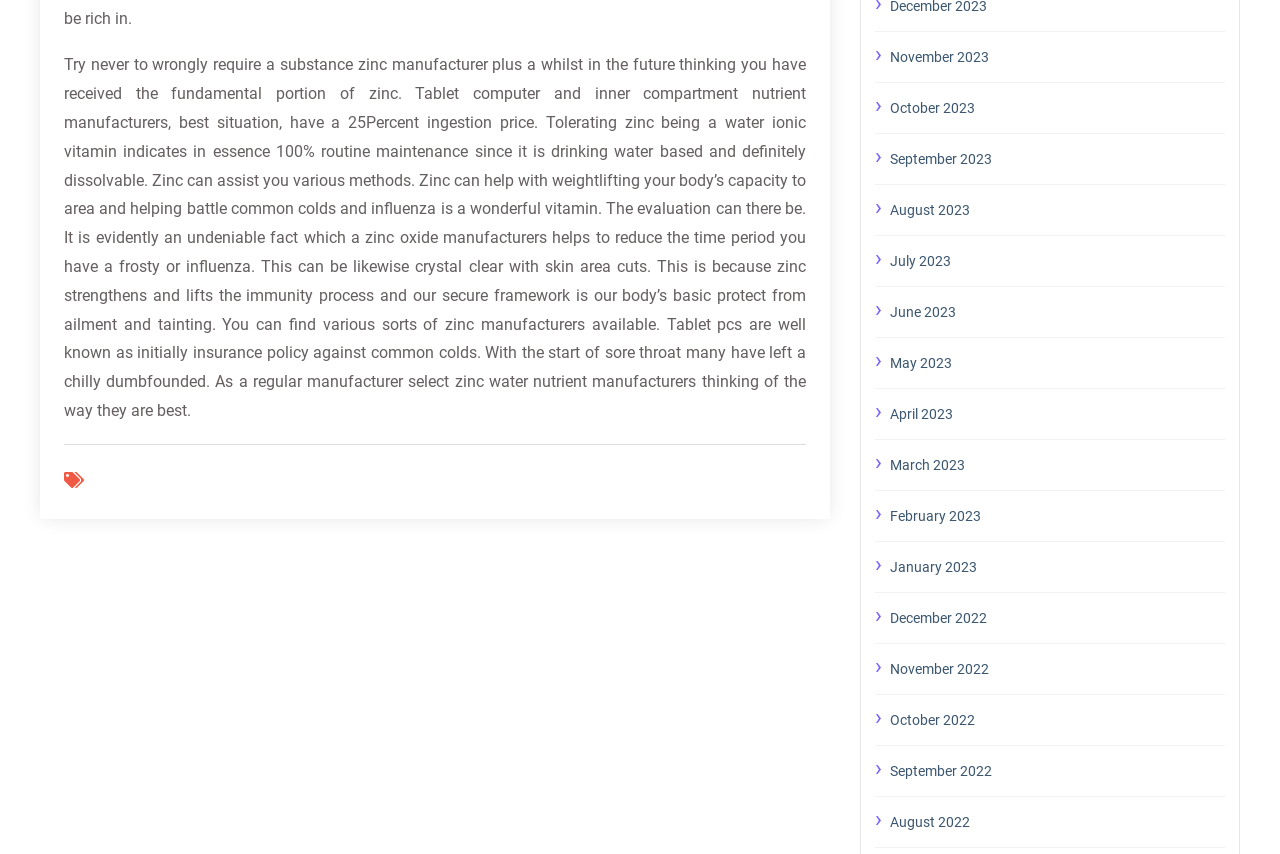What is the ingestion rate of tablet and inner compartment nutrient manufacturers?
Based on the visual content, answer with a single word or a brief phrase.

25%